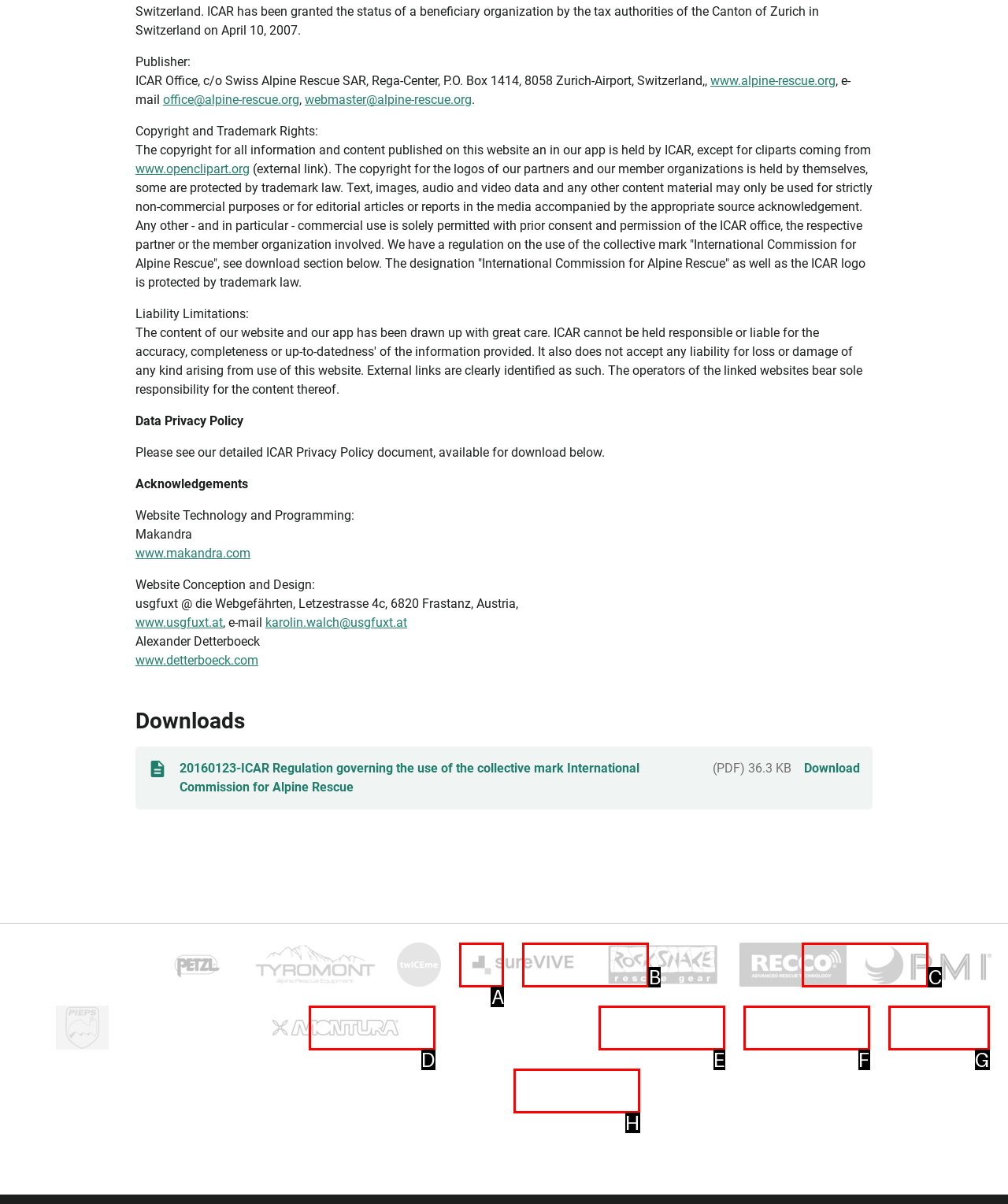Based on the description alt="Recco AB", identify the most suitable HTML element from the options. Provide your answer as the corresponding letter.

C